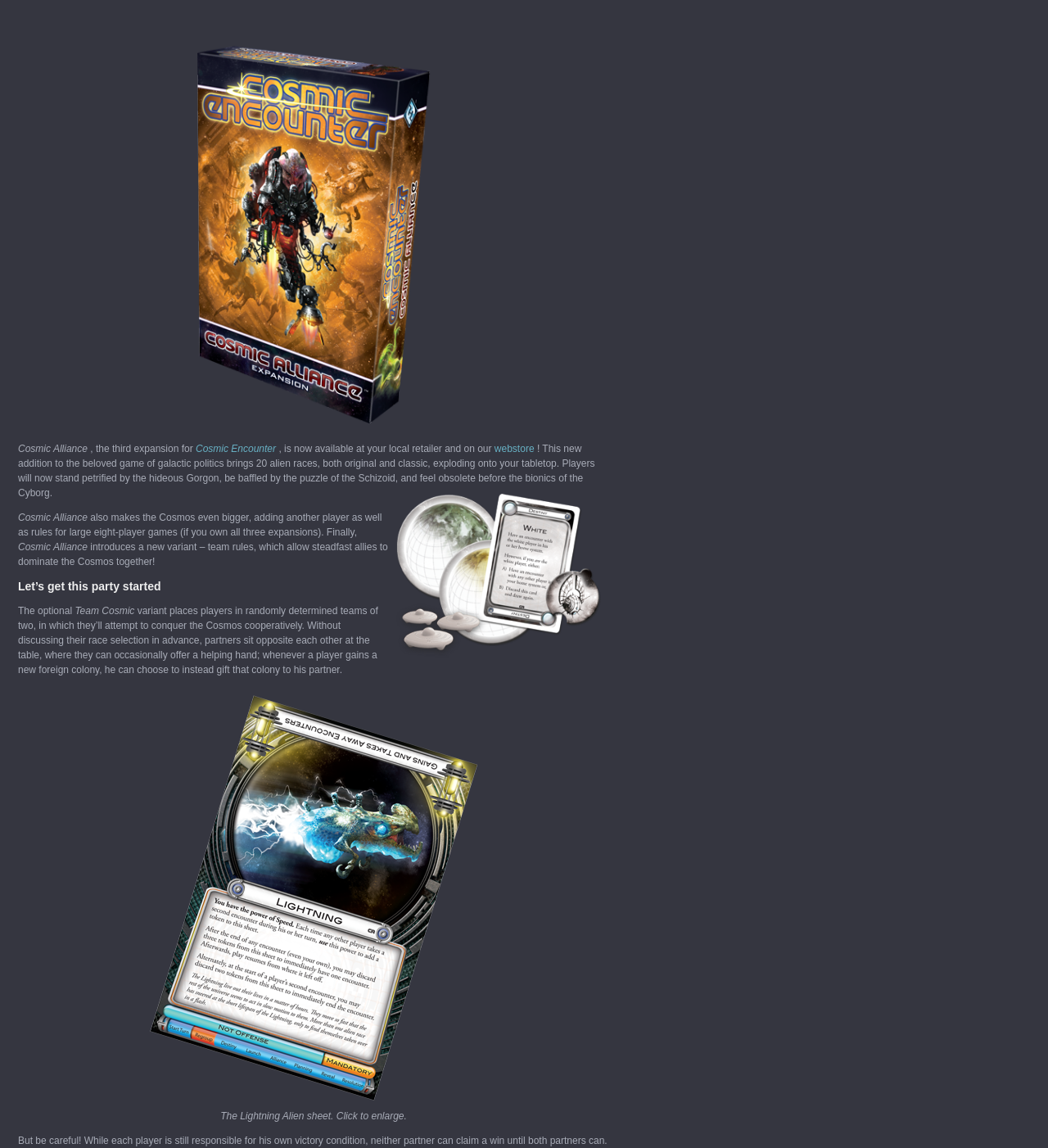What is the new variant introduced in Cosmic Alliance?
Using the image provided, answer with just one word or phrase.

Team rules